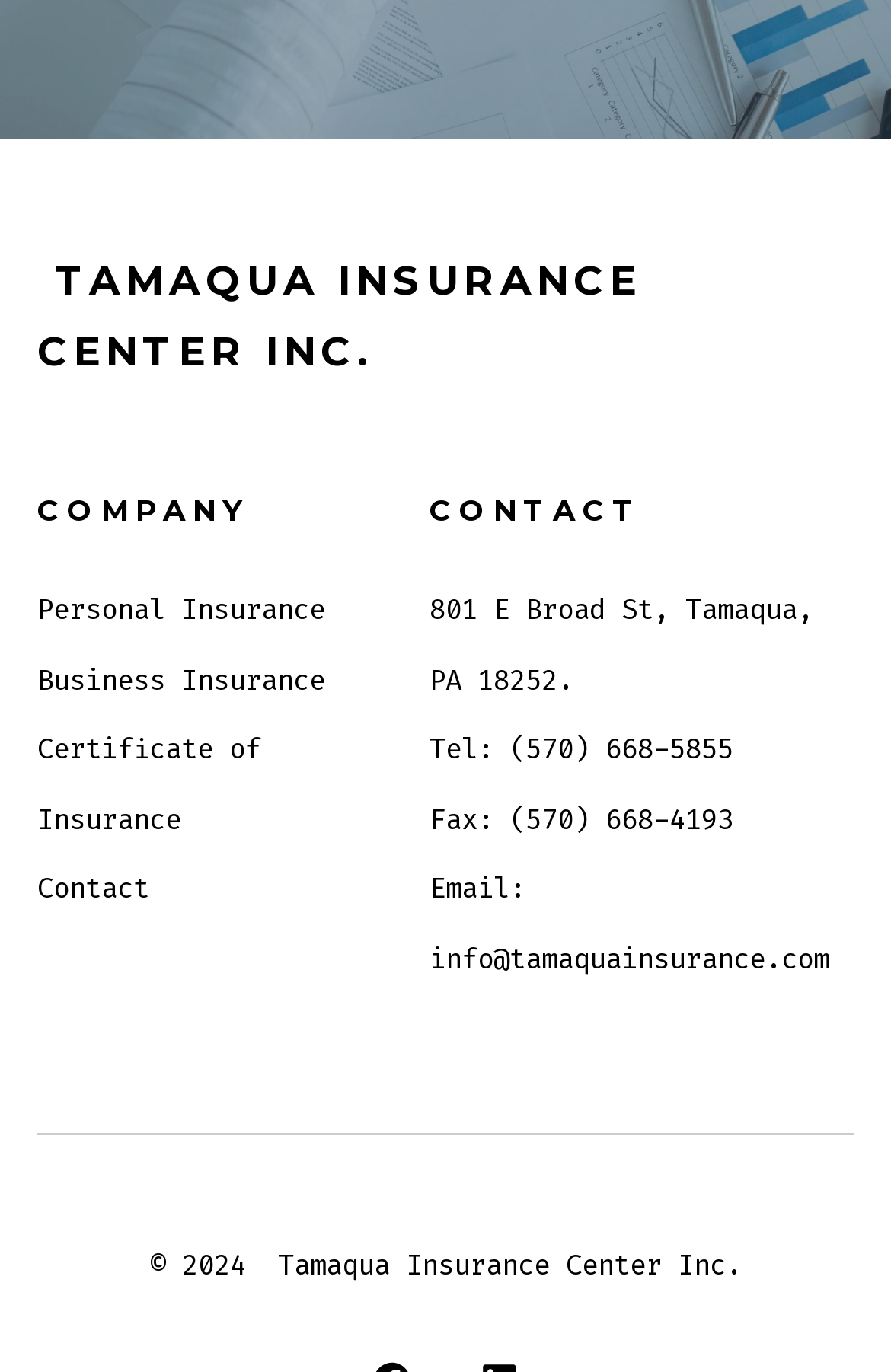Locate the bounding box for the described UI element: "Fax: (570) 668-4193". Ensure the coordinates are four float numbers between 0 and 1, formatted as [left, top, right, bottom].

[0.482, 0.584, 0.823, 0.611]